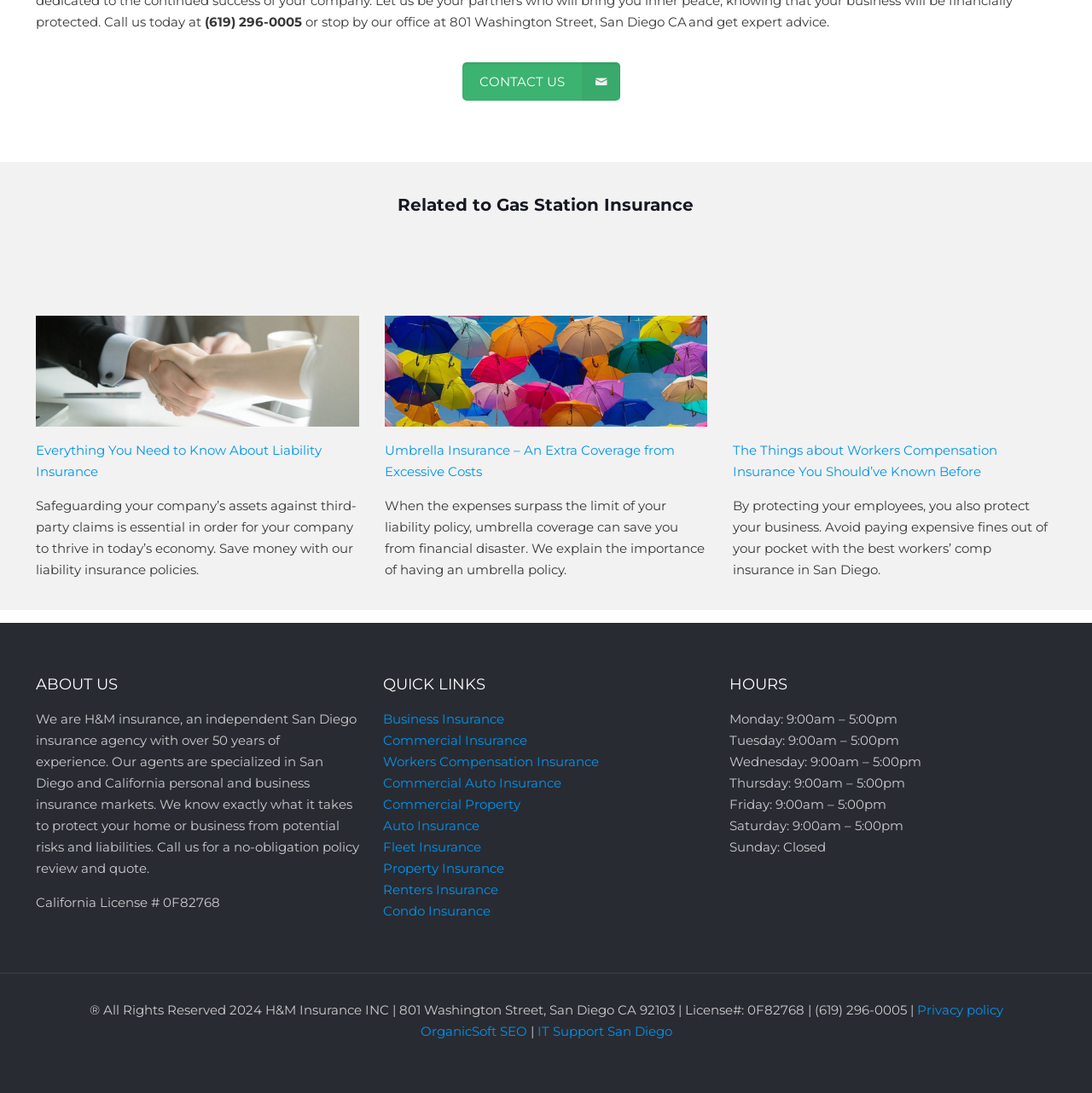Provide the bounding box coordinates of the HTML element described by the text: "OrganicSoft SEO". The coordinates should be in the format [left, top, right, bottom] with values between 0 and 1.

[0.385, 0.936, 0.482, 0.951]